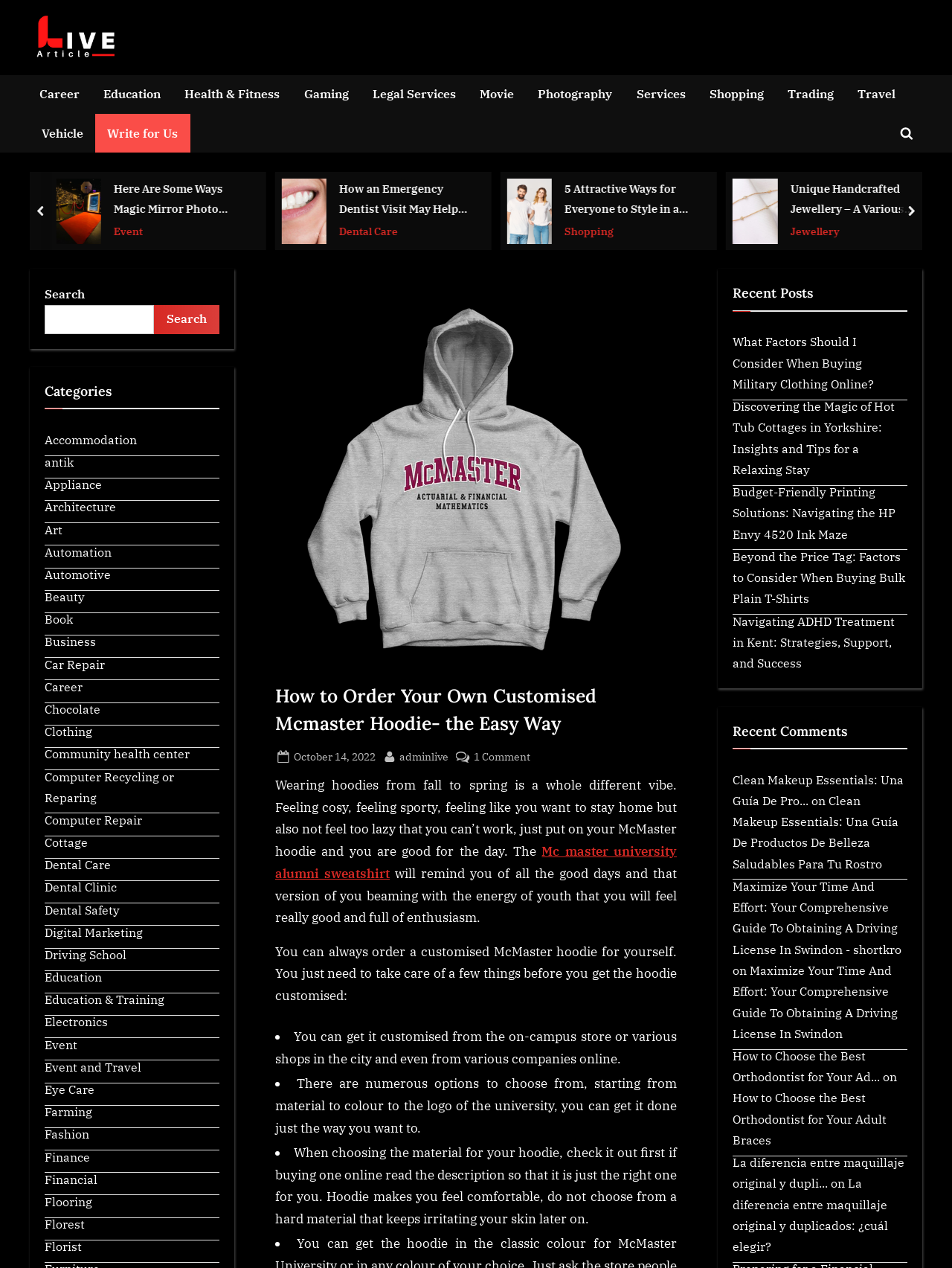Locate the bounding box coordinates of the area you need to click to fulfill this instruction: 'Click on the 'Career' link'. The coordinates must be in the form of four float numbers ranging from 0 to 1: [left, top, right, bottom].

[0.031, 0.059, 0.094, 0.09]